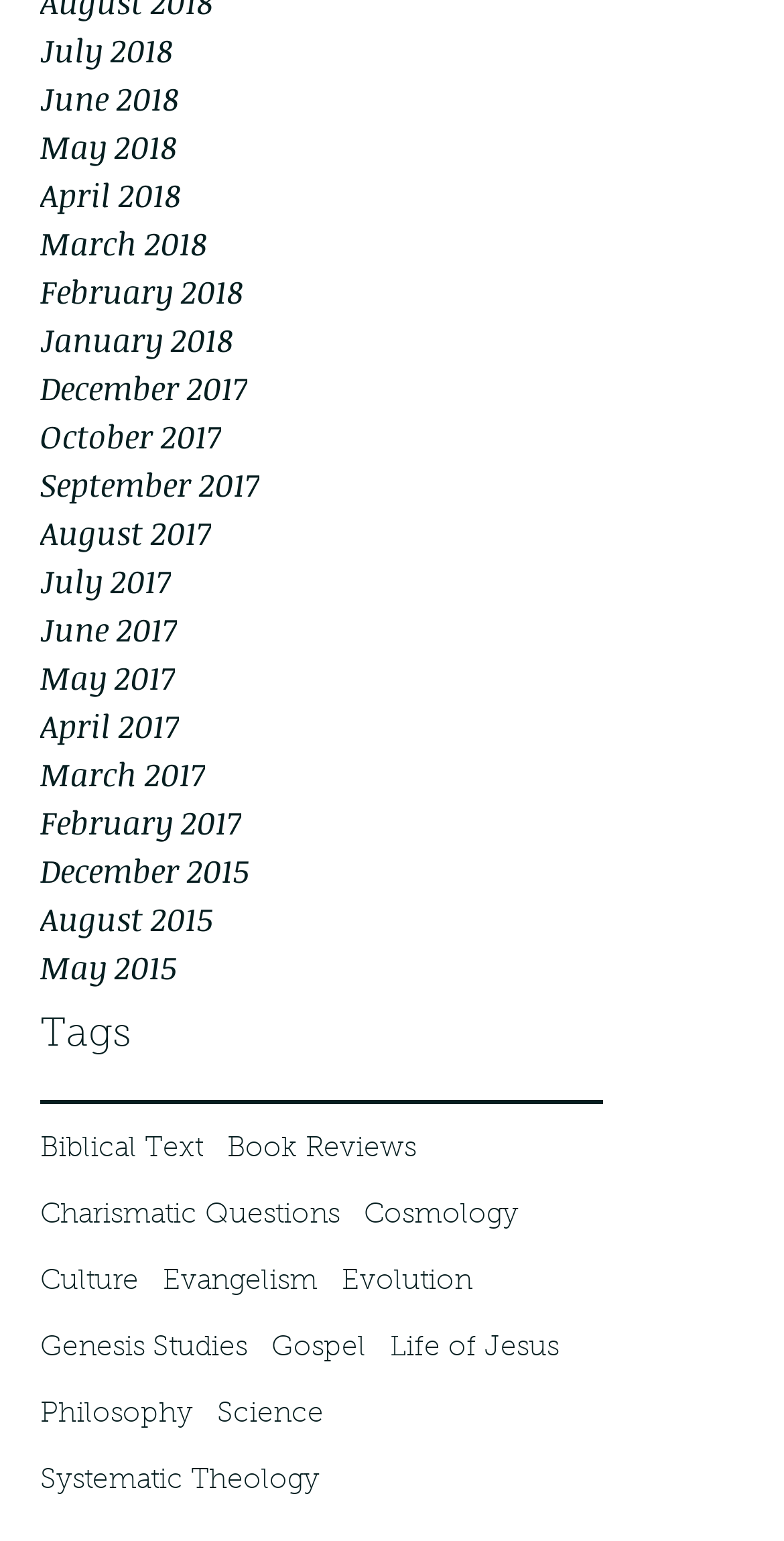Find and specify the bounding box coordinates that correspond to the clickable region for the instruction: "Explore Genesis Studies".

[0.051, 0.863, 0.315, 0.89]